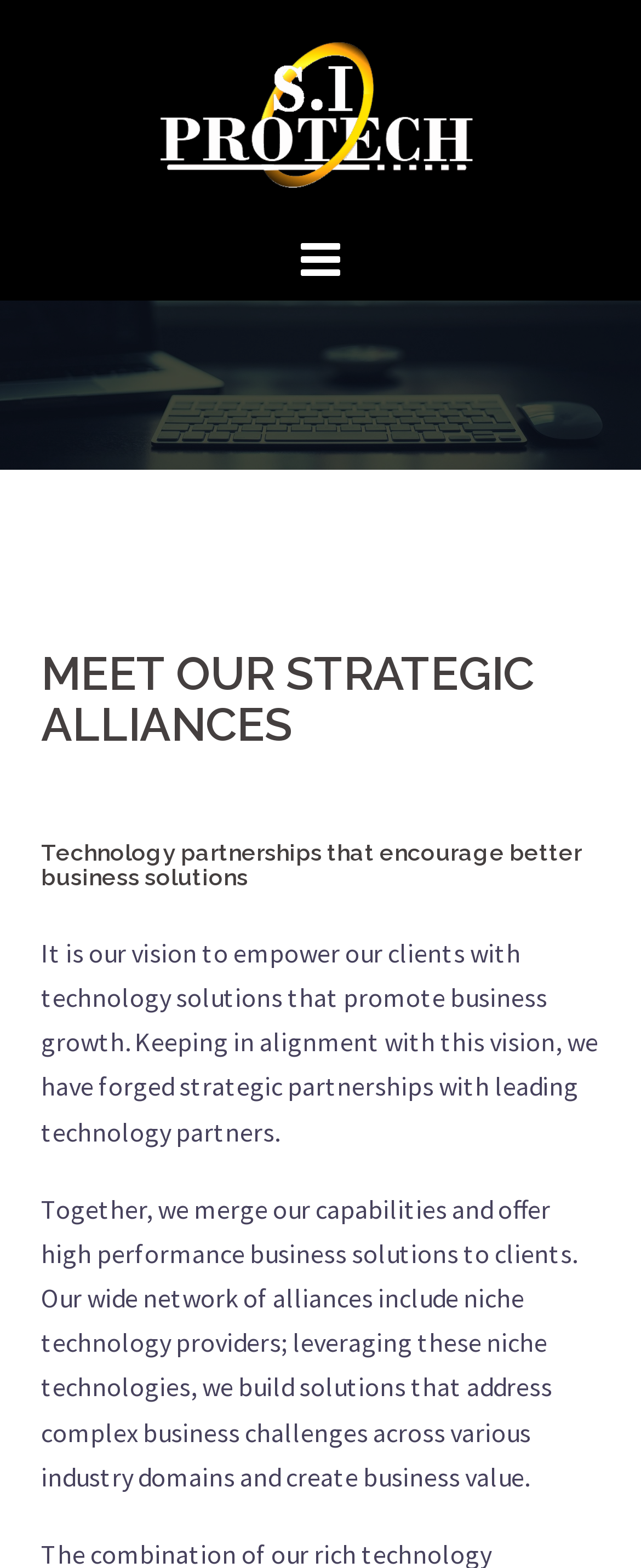What is the purpose of the technology solutions?
Provide a short answer using one word or a brief phrase based on the image.

Address complex business challenges